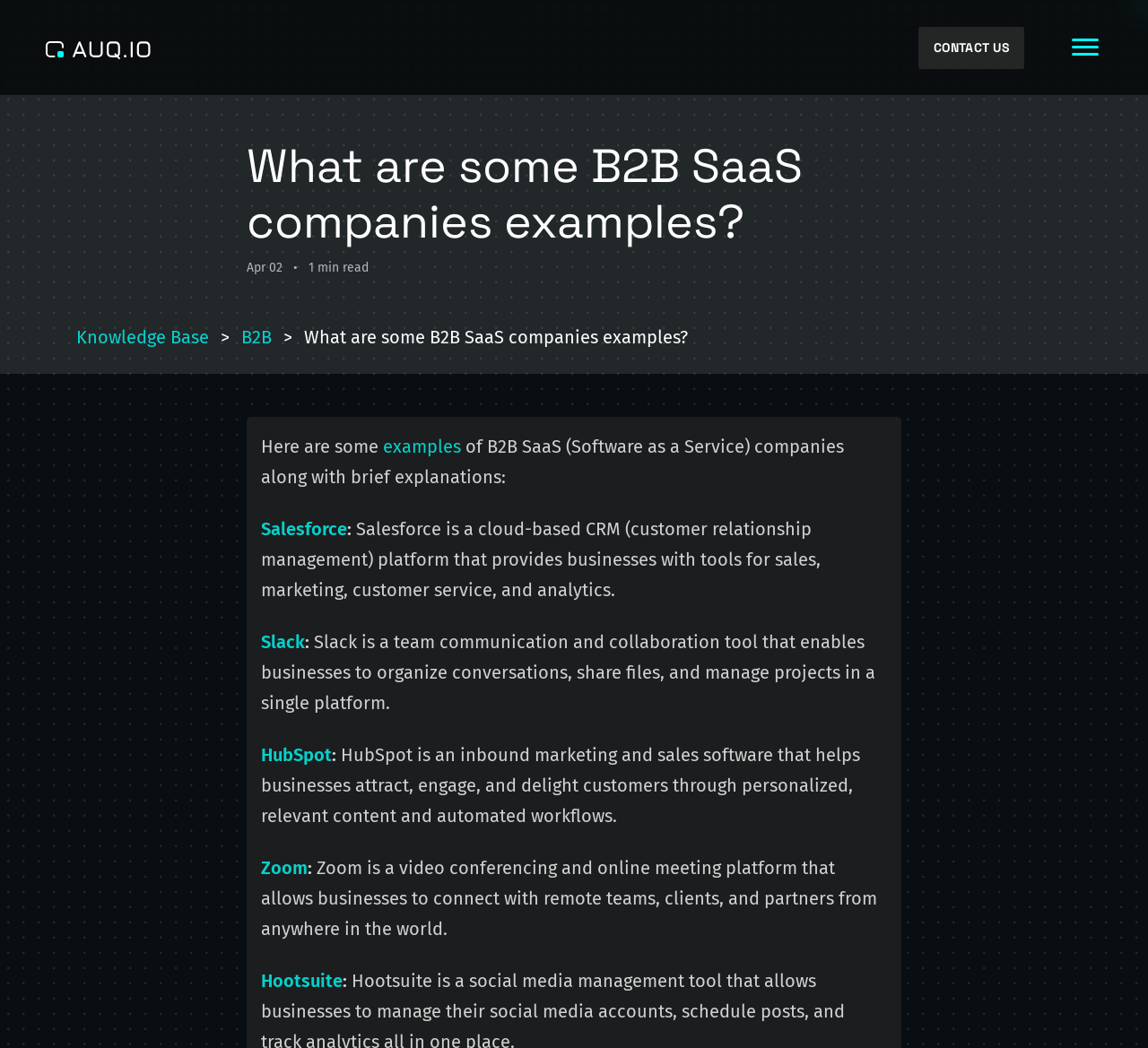Using the information in the image, give a comprehensive answer to the question: 
How many minutes does it take to read the article?

I looked at the webpage and found the text '1 min read' which indicates the time it takes to read the article.